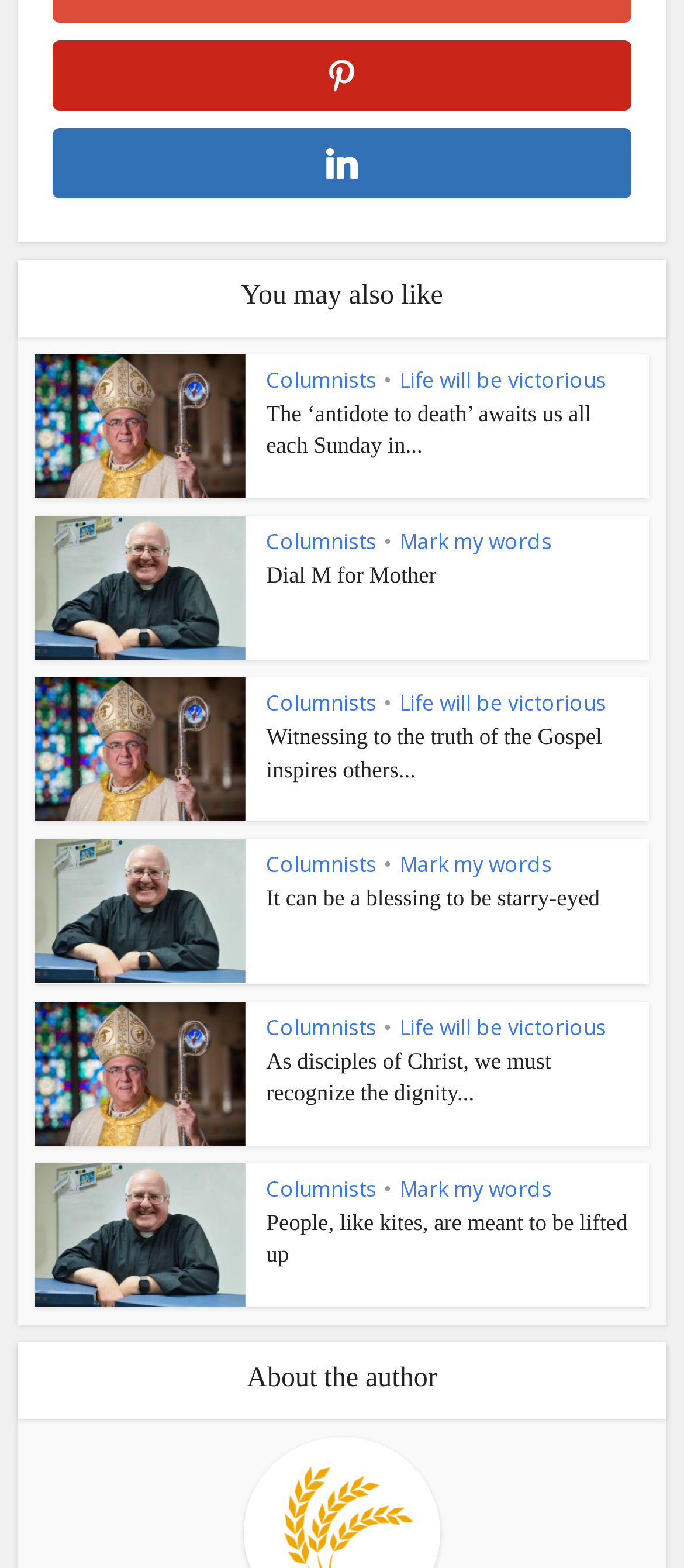Provide the bounding box coordinates of the area you need to click to execute the following instruction: "Explore 'About the author'".

[0.025, 0.856, 0.975, 0.905]